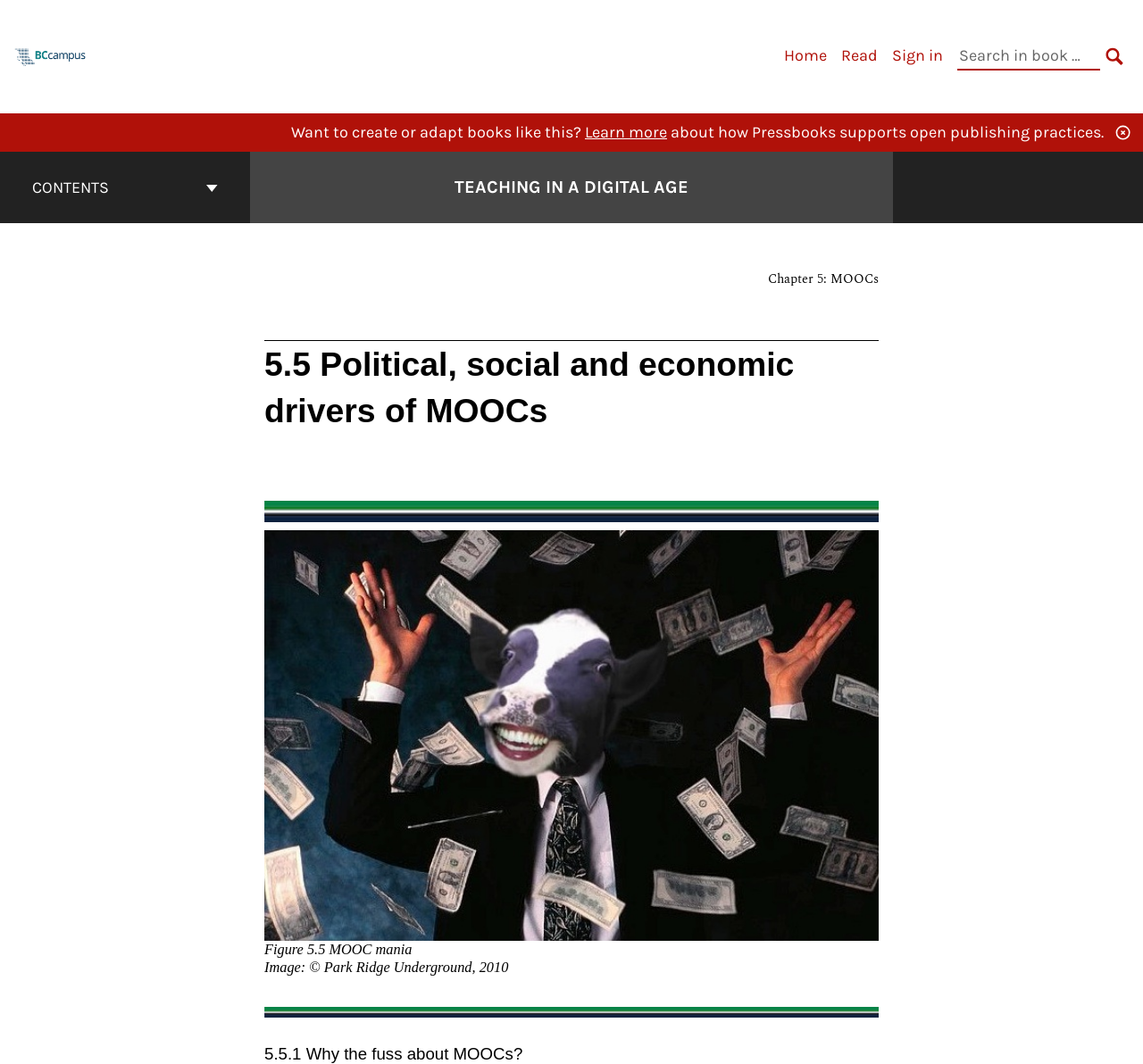Identify the bounding box coordinates of the section that should be clicked to achieve the task described: "Learn about the author Paul K. Williamson".

None